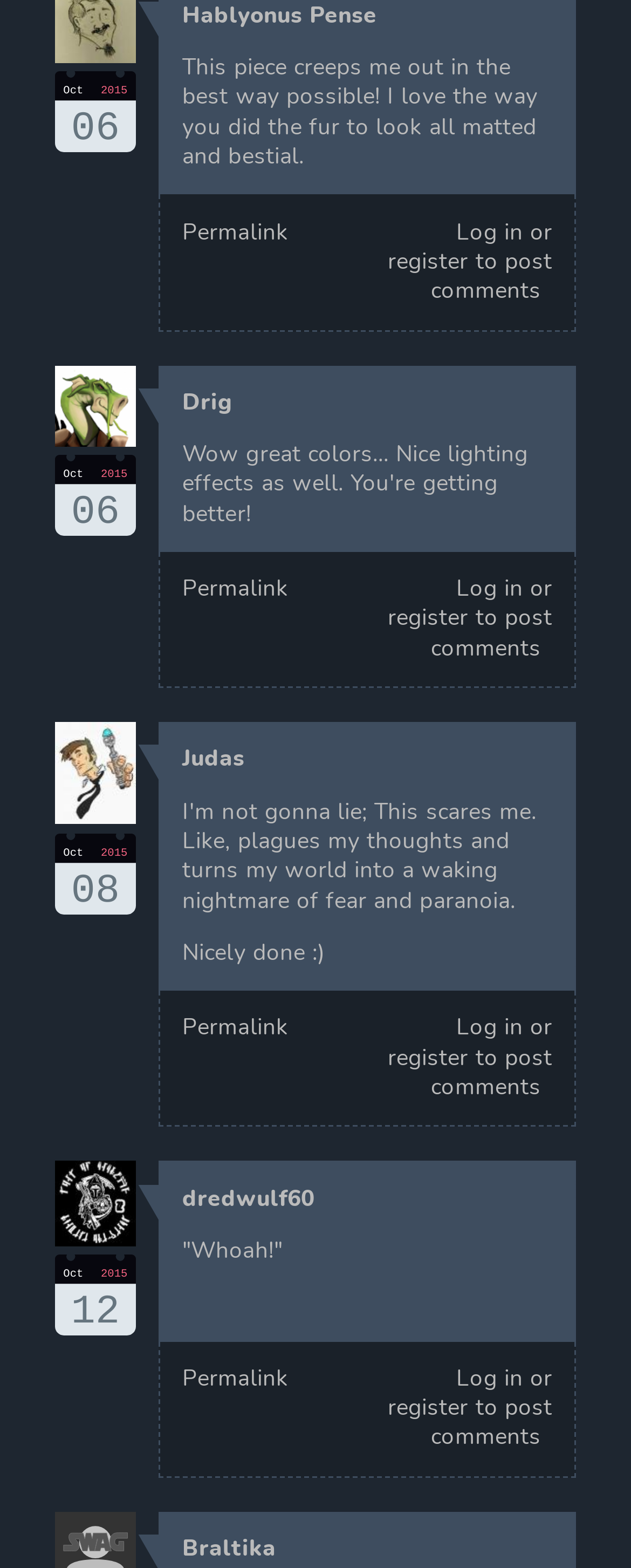Answer succinctly with a single word or phrase:
How many articles are on this webpage?

4